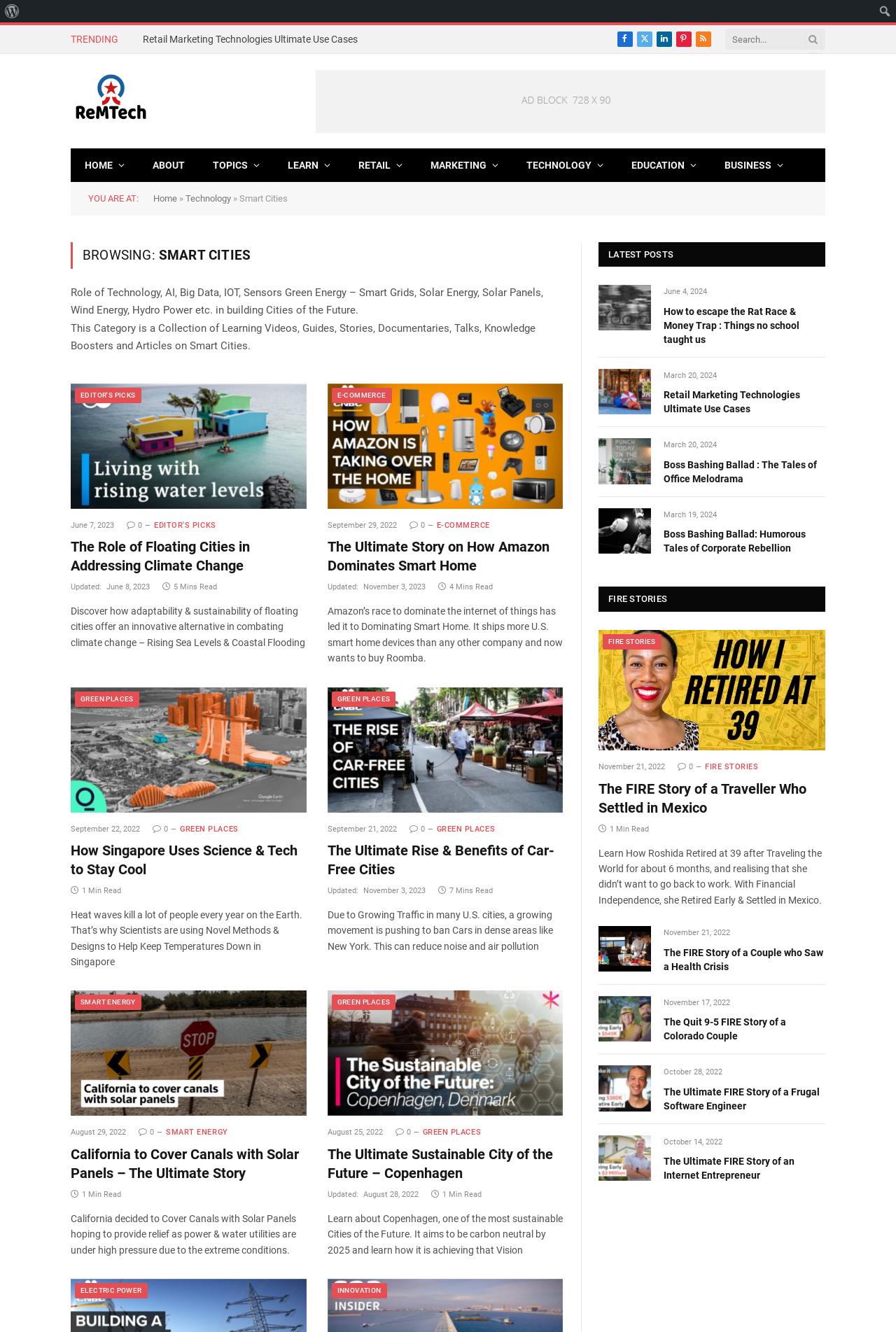Provide a thorough description of the webpage you see.

This webpage is about Smart Cities, focusing on the role of technology, AI, big data, IoT, sensors, and green energy in building cities of the future. At the top, there is a search bar and a menu with links to social media platforms. Below that, there are several links to trending articles, including "Retail Marketing Technologies Ultimate Use Cases" and "Retail MarTech AI". 

On the left side, there is a navigation menu with links to different categories, including "Home", "About", "Topics", "Learn", "Retail", "Marketing", "Technology", "Education", and "Business". 

The main content area is divided into three sections, each containing an article with a heading, a brief summary, and a link to read more. The first article is about the role of floating cities in addressing climate change, the second is about how Amazon dominates smart home, and the third is about how Singapore uses science and technology to stay cool. Each article has a timestamp and a reading time estimate.

There are also several advertisements and promotional links scattered throughout the page, including a leaderboard ad and links to editor's picks.